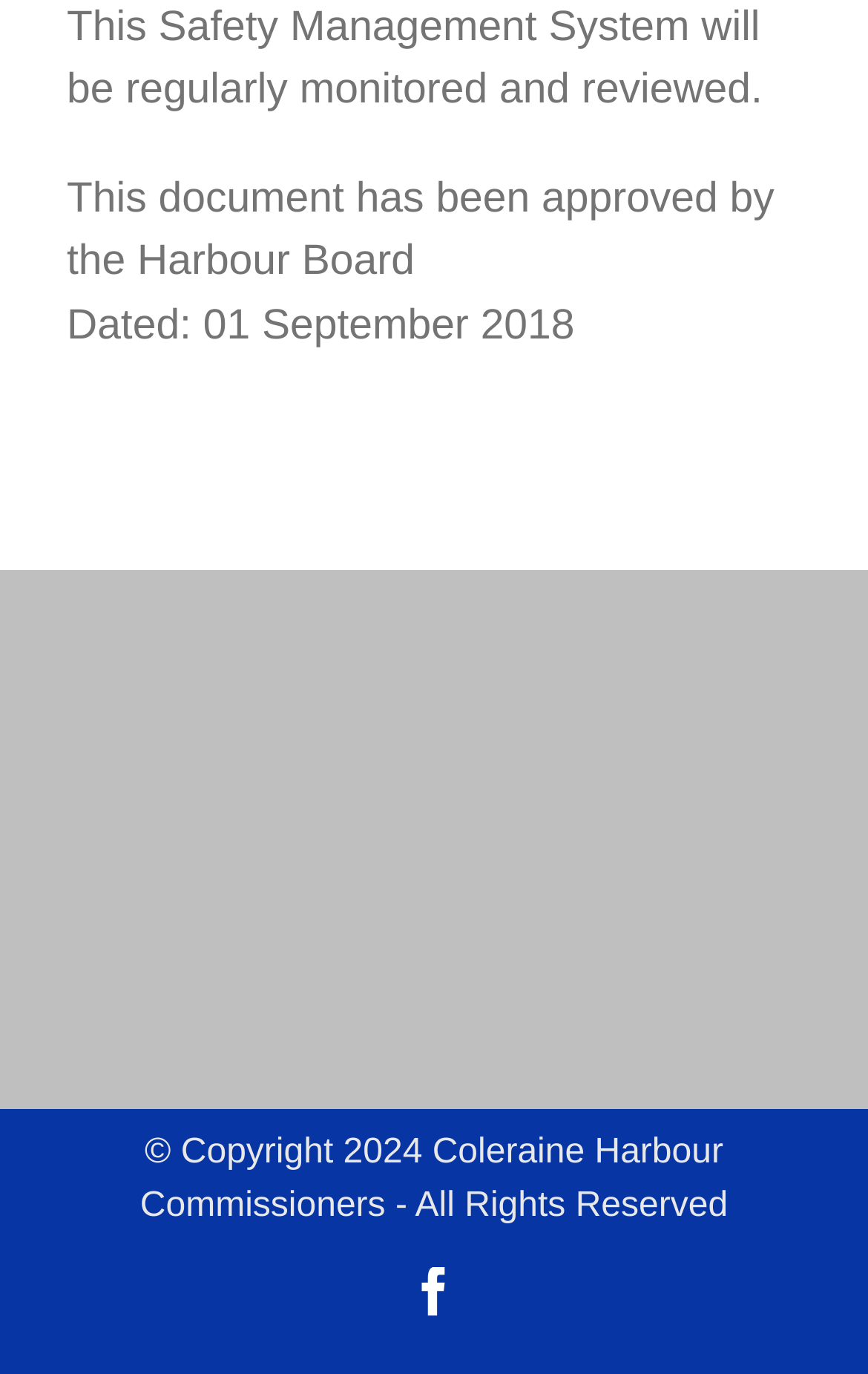What is the copyright year of this website?
Please analyze the image and answer the question with as much detail as possible.

The copyright information '© Copyright 2024 Coleraine Harbour Commissioners - All Rights Reserved' is present at the bottom of the webpage, which indicates that the copyright year is 2024.